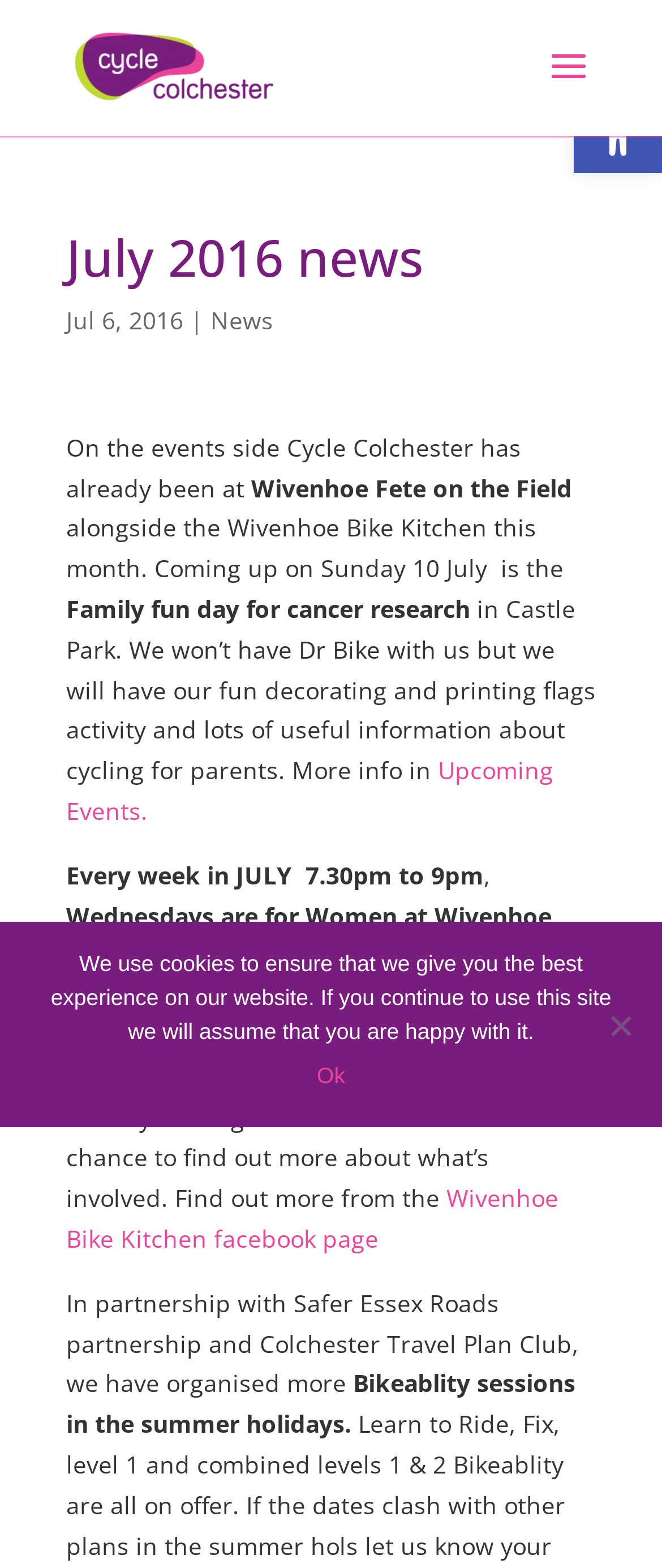Based on the image, provide a detailed and complete answer to the question: 
What is the name of the bike kitchen mentioned on the webpage?

I found the answer by analyzing the text content of the webpage, specifically the sentences mentioning 'Wivenhoe Bike Kitchen'.